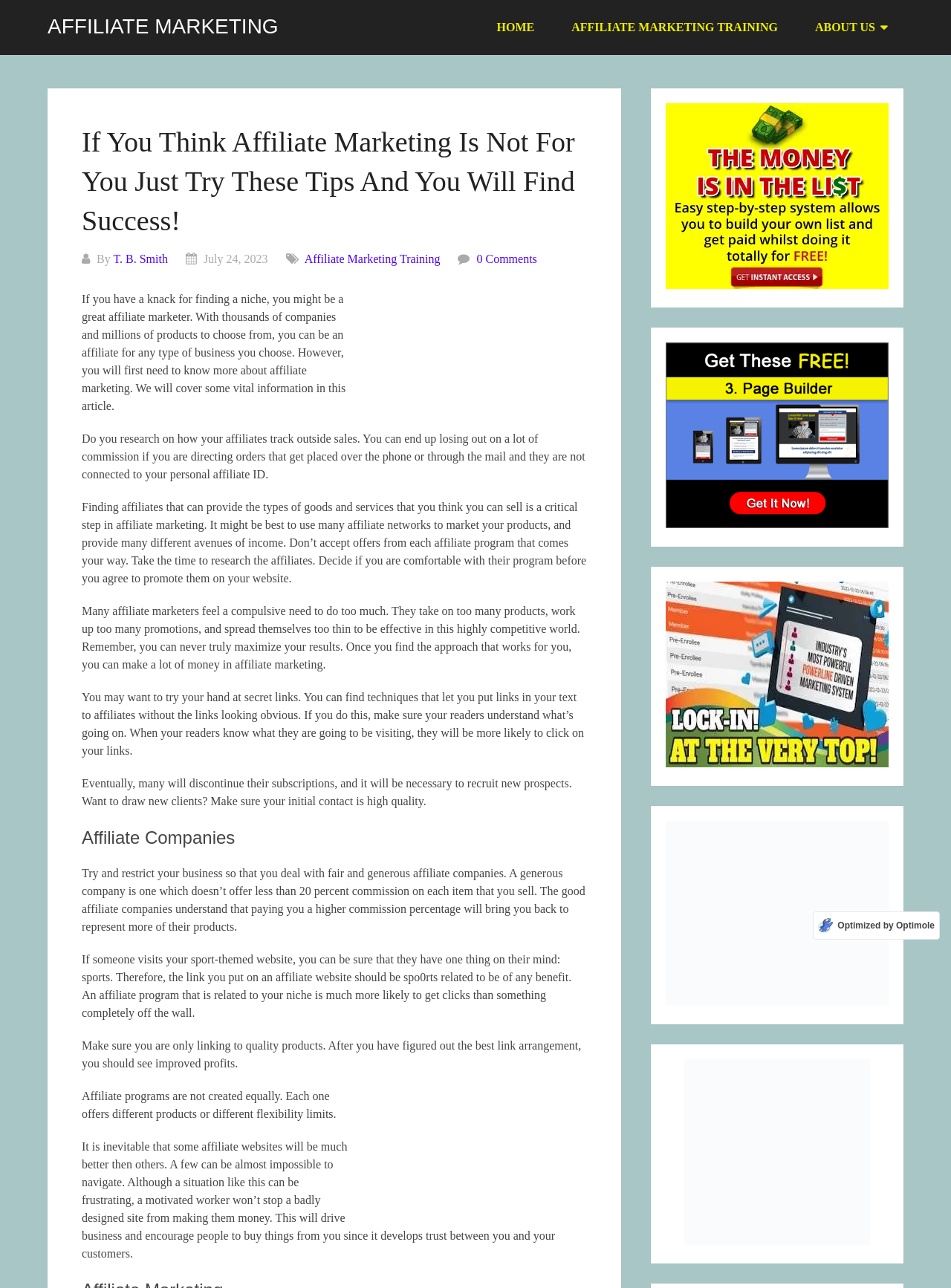What is the minimum commission percentage a good affiliate company should offer?
Provide an in-depth and detailed answer to the question.

The article states that a generous affiliate company is one that doesn't offer less than 20 percent commission on each item that you sell. This is mentioned in the paragraph that starts with 'Try and restrict your business so that you deal with fair and generous affiliate companies'.